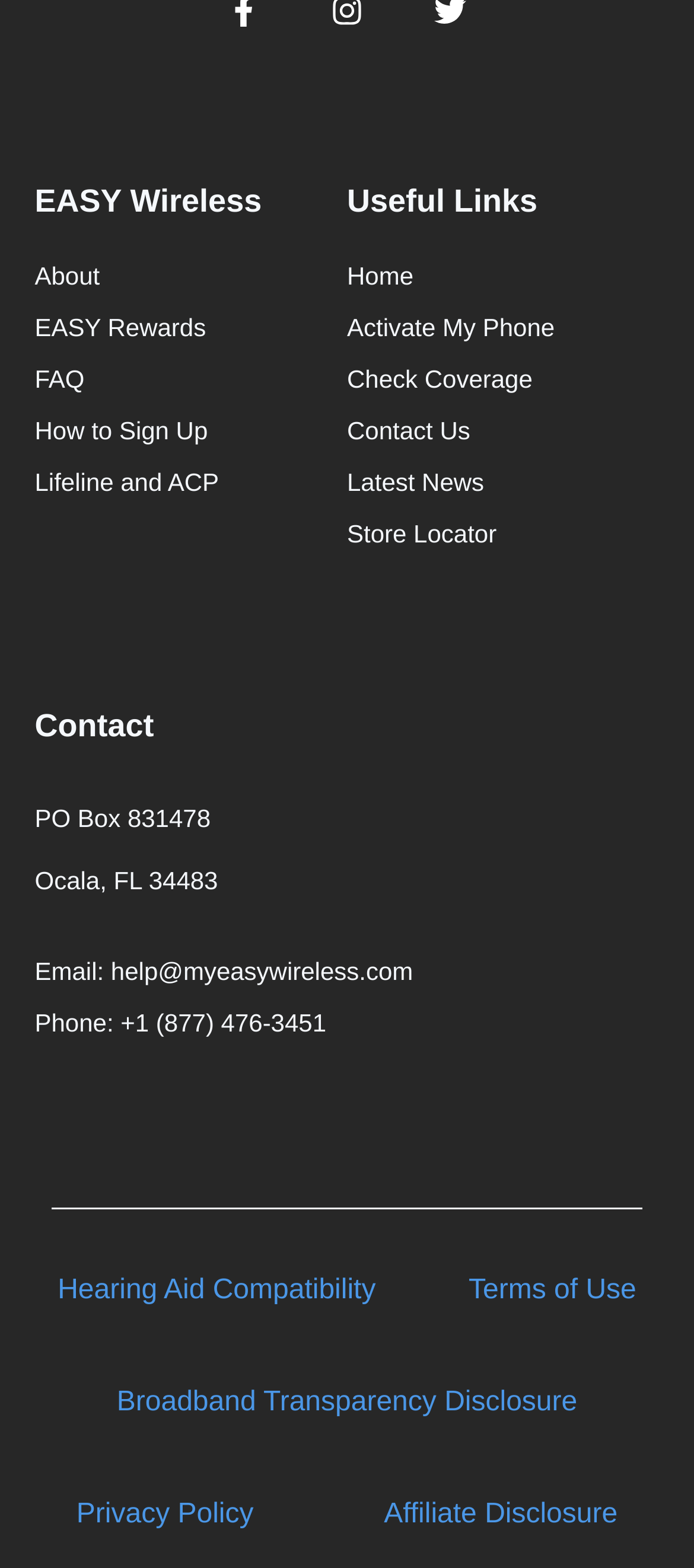Select the bounding box coordinates of the element I need to click to carry out the following instruction: "go to home page".

[0.5, 0.164, 0.95, 0.188]